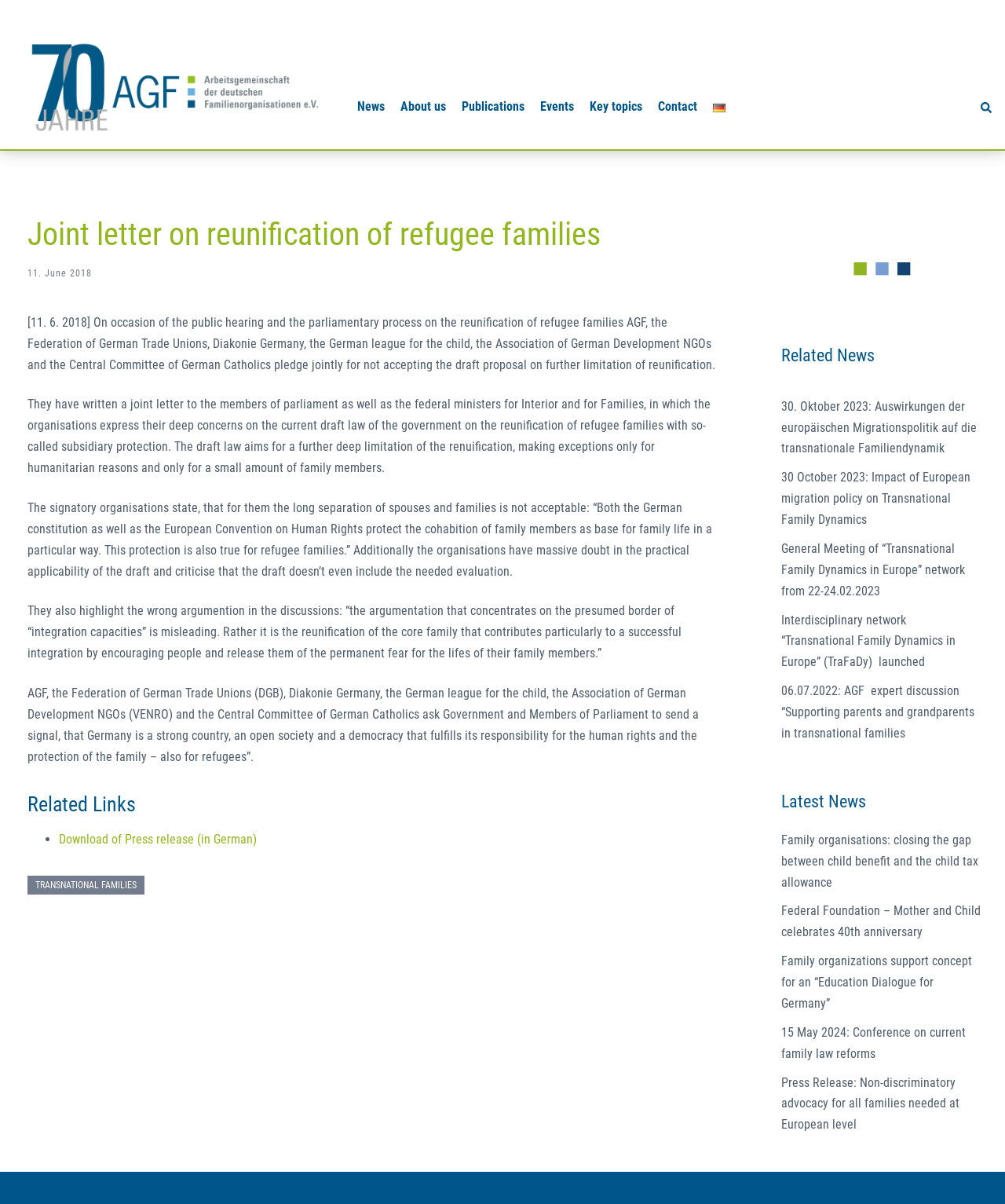What is the topic of the joint letter?
Give a comprehensive and detailed explanation for the question.

The topic of the joint letter is the reunification of refugee families, as stated in the article header 'Joint letter on reunification of refugee families'.